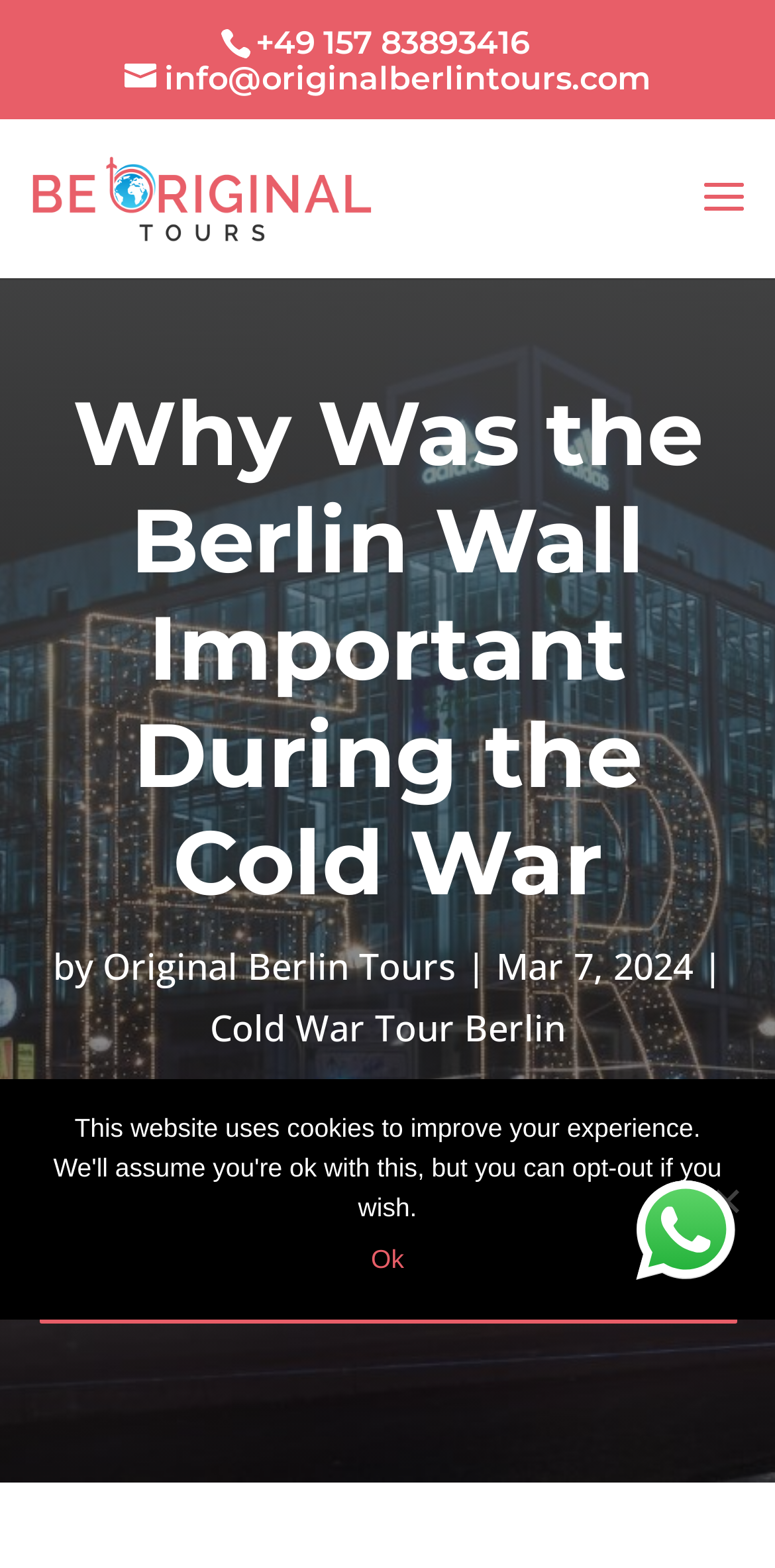Generate the main heading text from the webpage.

Why Was the Berlin Wall Important During the Cold War